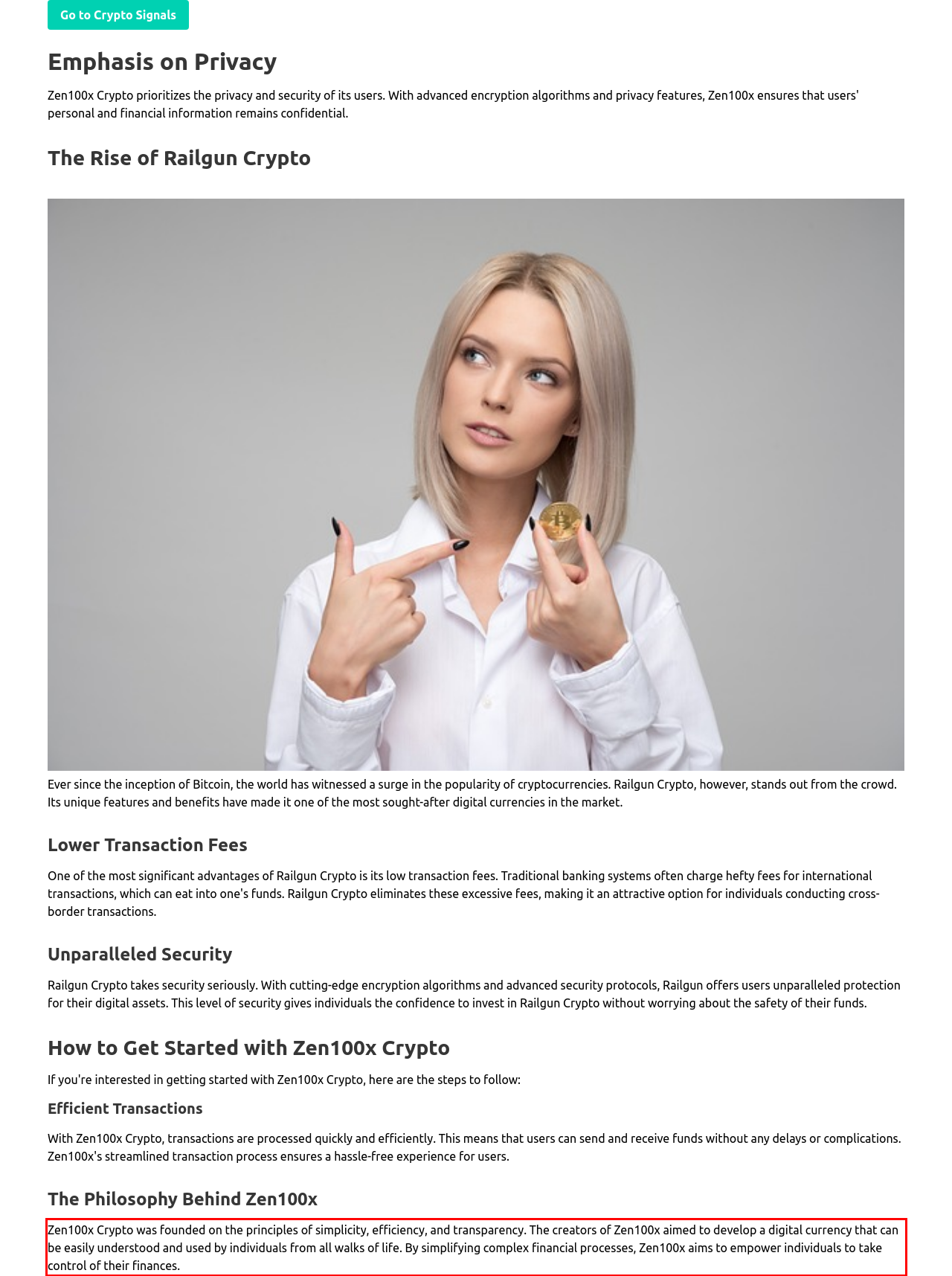You are given a screenshot showing a webpage with a red bounding box. Perform OCR to capture the text within the red bounding box.

Zen100x Crypto was founded on the principles of simplicity, efficiency, and transparency. The creators of Zen100x aimed to develop a digital currency that can be easily understood and used by individuals from all walks of life. By simplifying complex financial processes, Zen100x aims to empower individuals to take control of their finances.